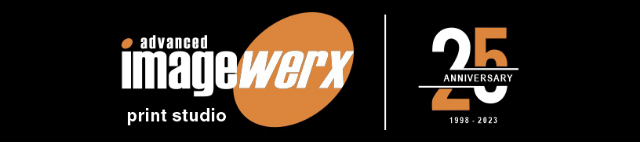What is the significance of the number 25?
Offer a detailed and full explanation in response to the question.

The logo highlights the number '25' signifying a quarter-century of service, which means the company is celebrating its 25th anniversary.